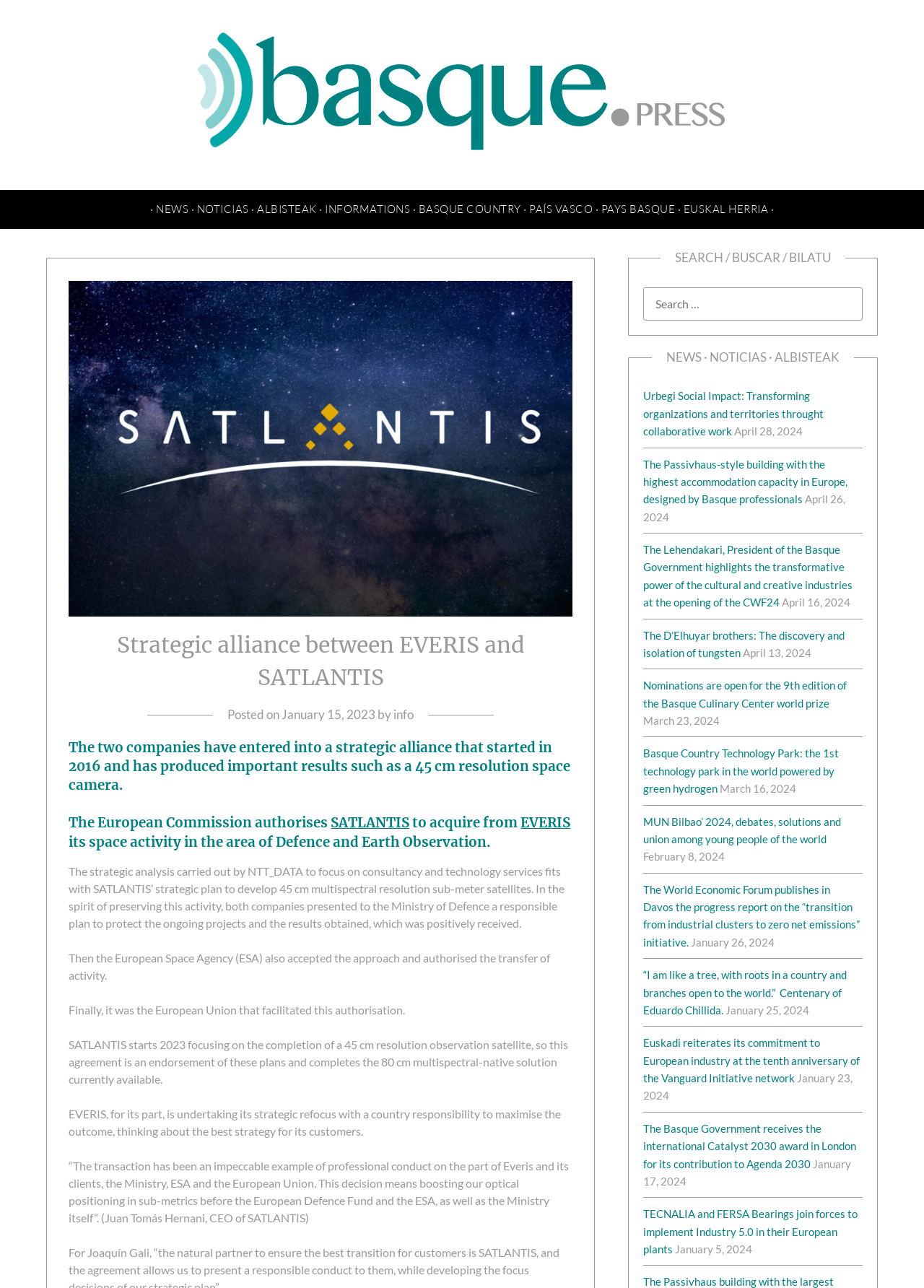Please predict the bounding box coordinates (top-left x, top-left y, bottom-right x, bottom-right y) for the UI element in the screenshot that fits the description: alt="SATLANTIS LOGO"

[0.075, 0.47, 0.619, 0.48]